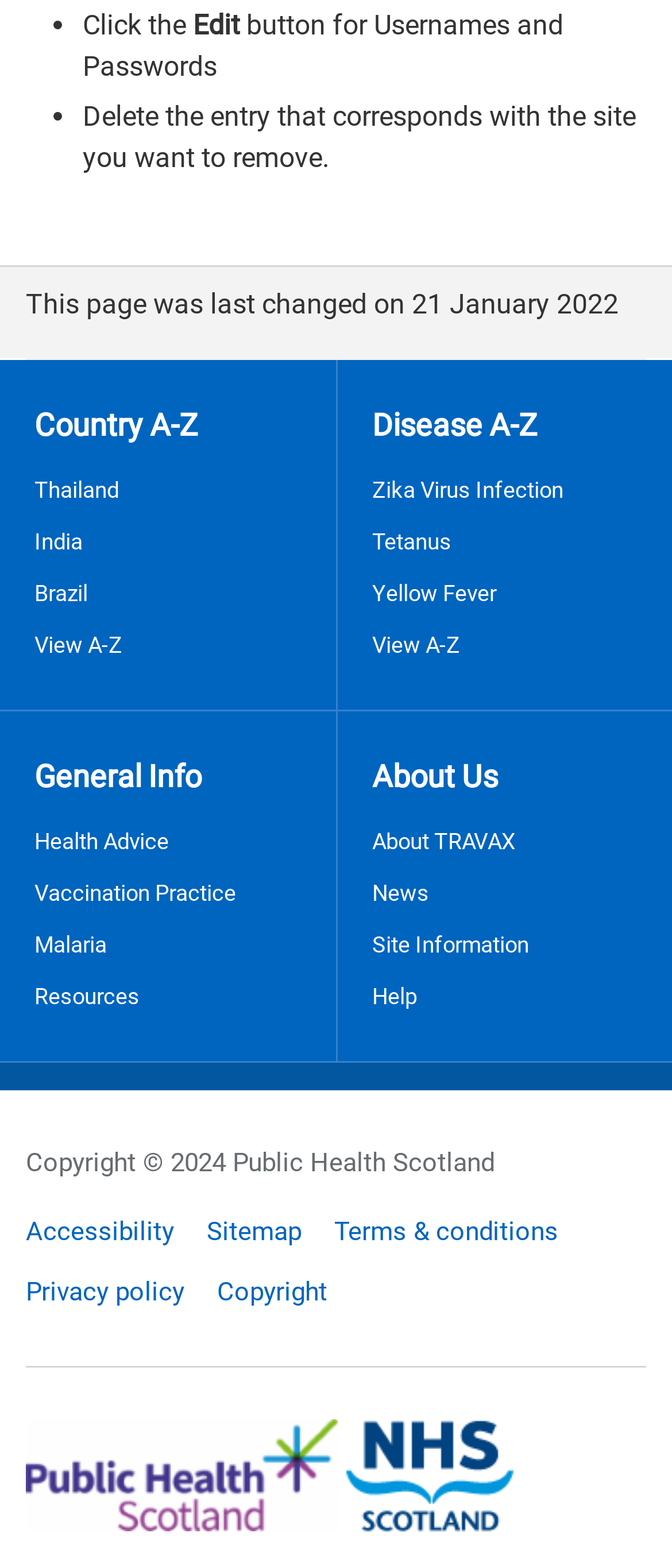Reply to the question below using a single word or brief phrase:
What is the purpose of the 'Edit' button?

To edit Usernames and Passwords